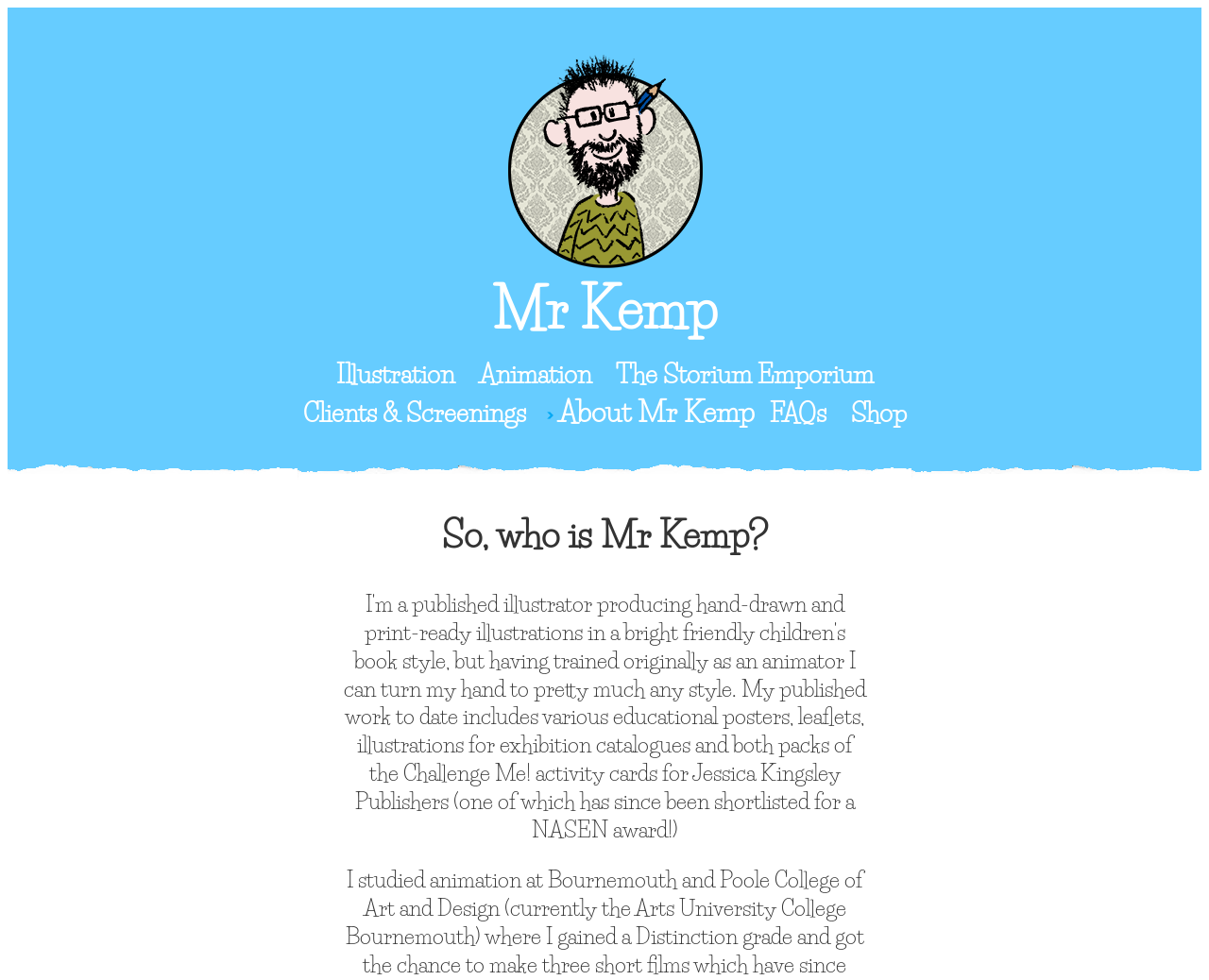Please answer the following question using a single word or phrase: 
What is the topic of the heading below the logo?

Who is Mr Kemp?